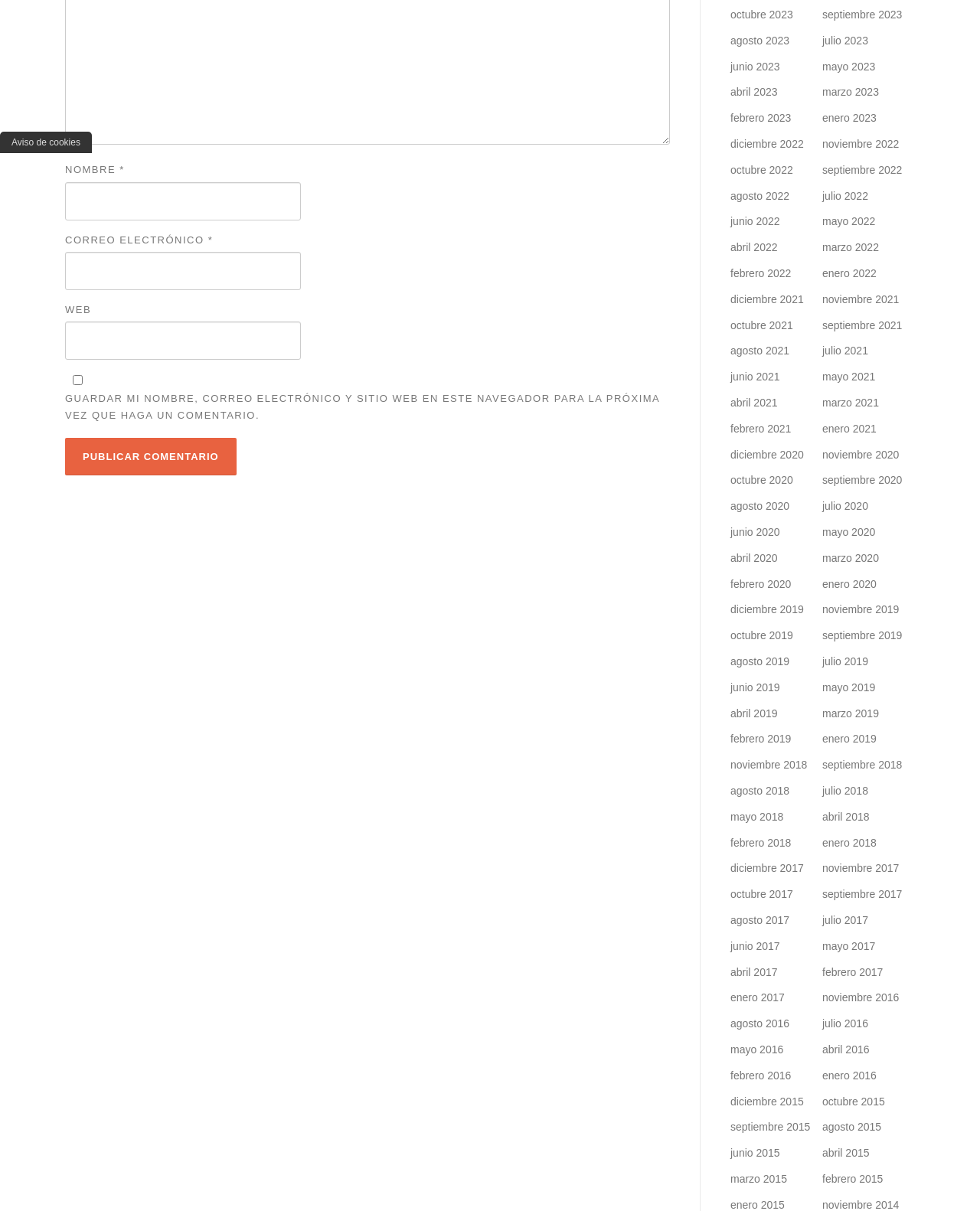Determine the bounding box for the HTML element described here: "Signal Processing, Converters & Distribution". The coordinates should be given as [left, top, right, bottom] with each number being a float between 0 and 1.

None